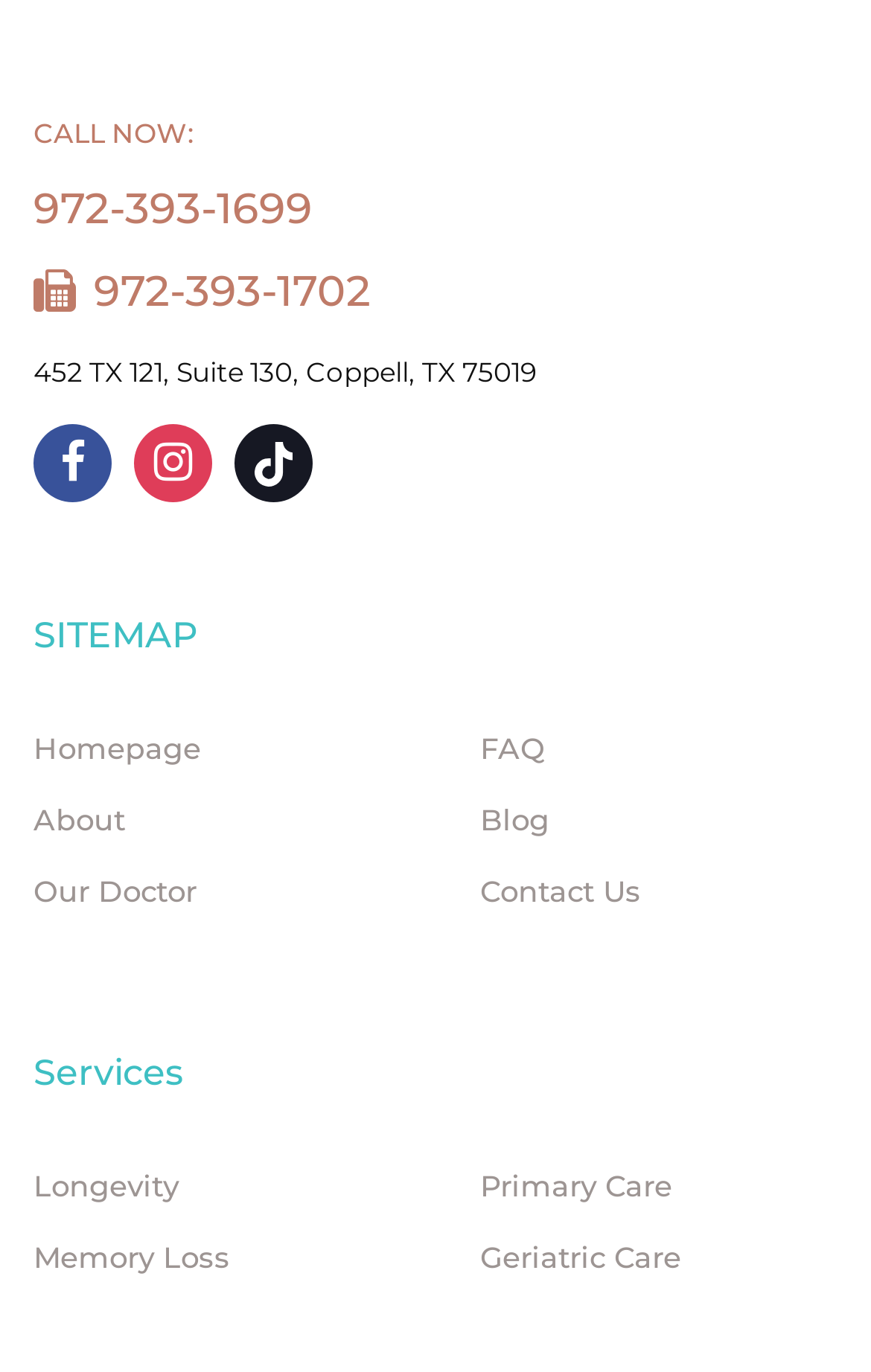How many social media icons are there?
Examine the image and give a concise answer in one word or a short phrase.

3